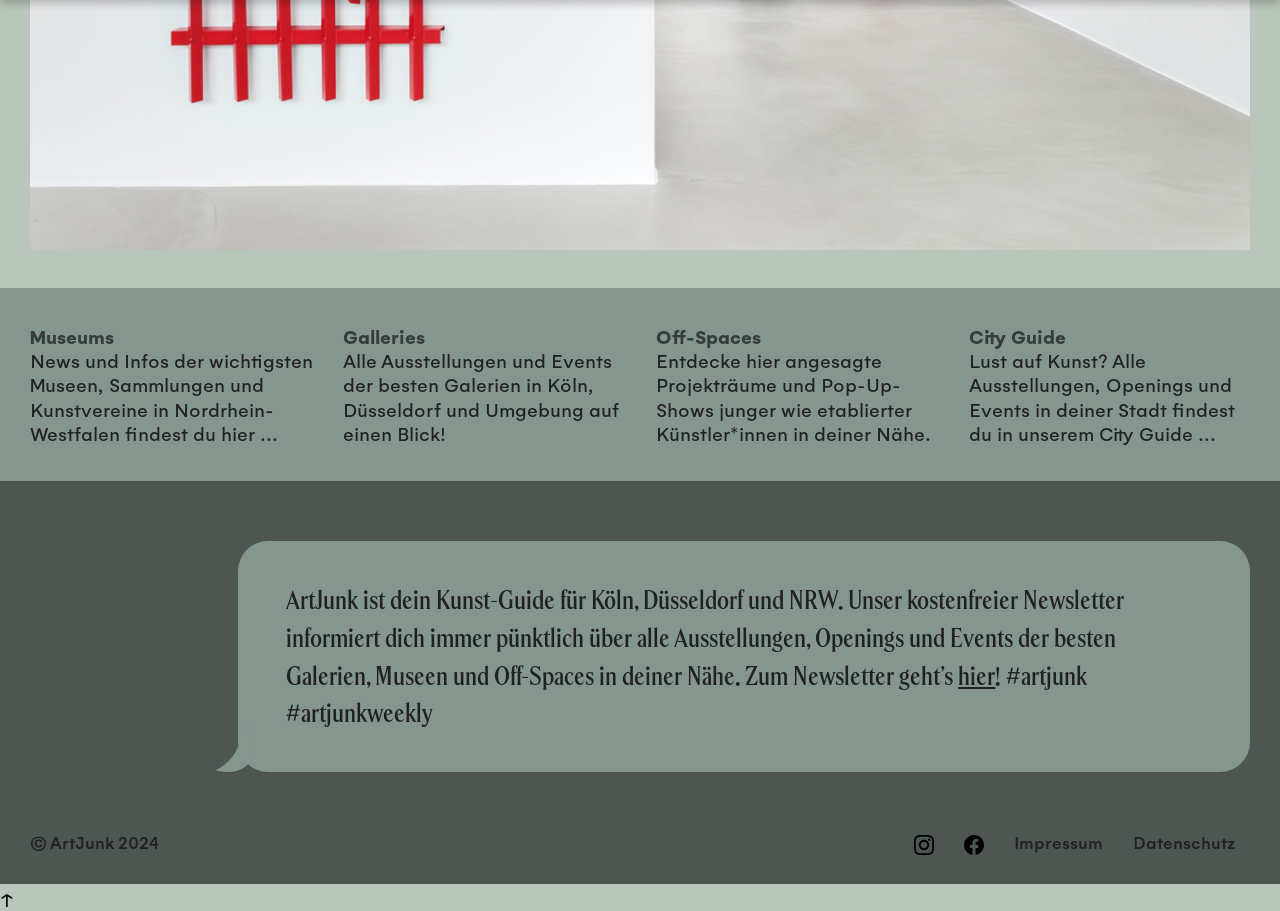Please determine the bounding box coordinates of the element's region to click for the following instruction: "Subscribe to the newsletter".

[0.749, 0.722, 0.778, 0.76]